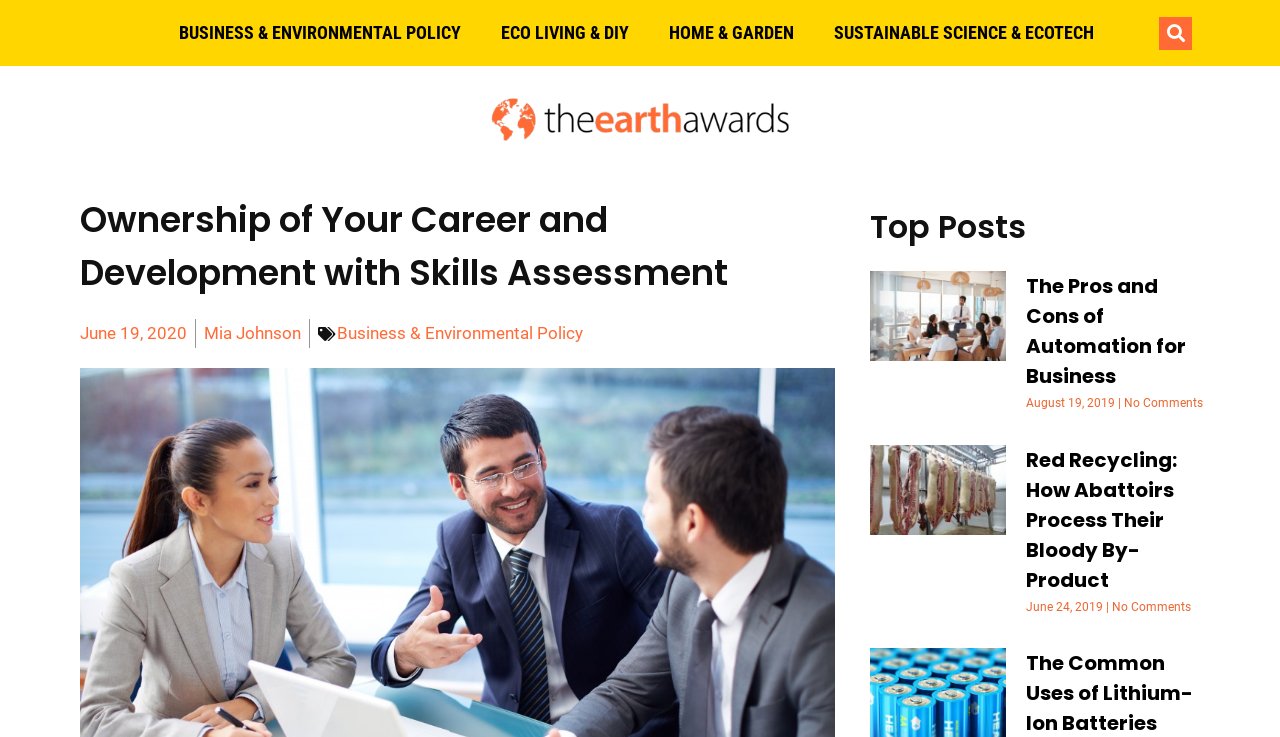What is the title of the first article?
Please analyze the image and answer the question with as much detail as possible.

I looked at the article section and found the first article with a heading 'The Pros and Cons of Automation for Business'. This is the title of the first article.